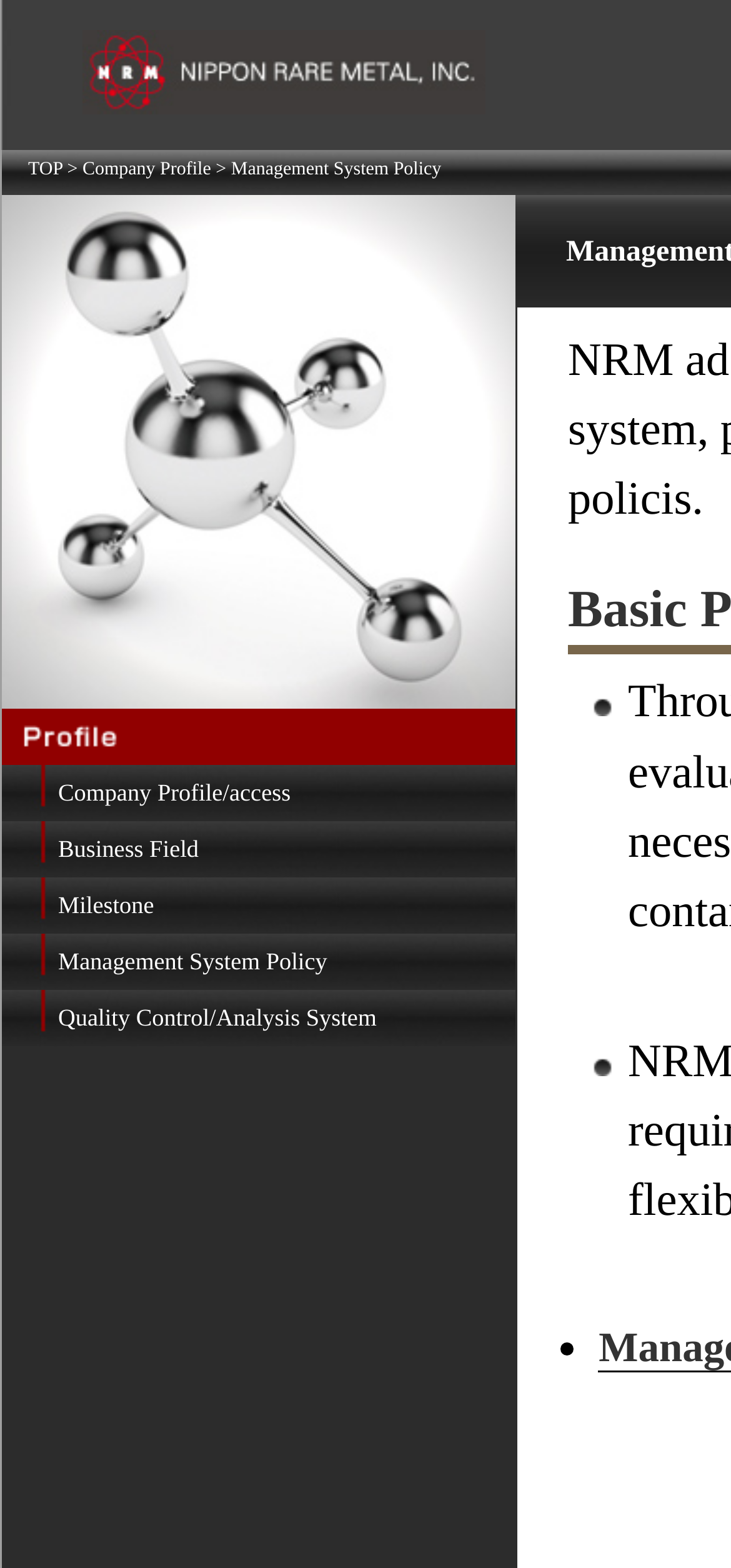Please reply to the following question with a single word or a short phrase:
What is the image on the right side?

profile